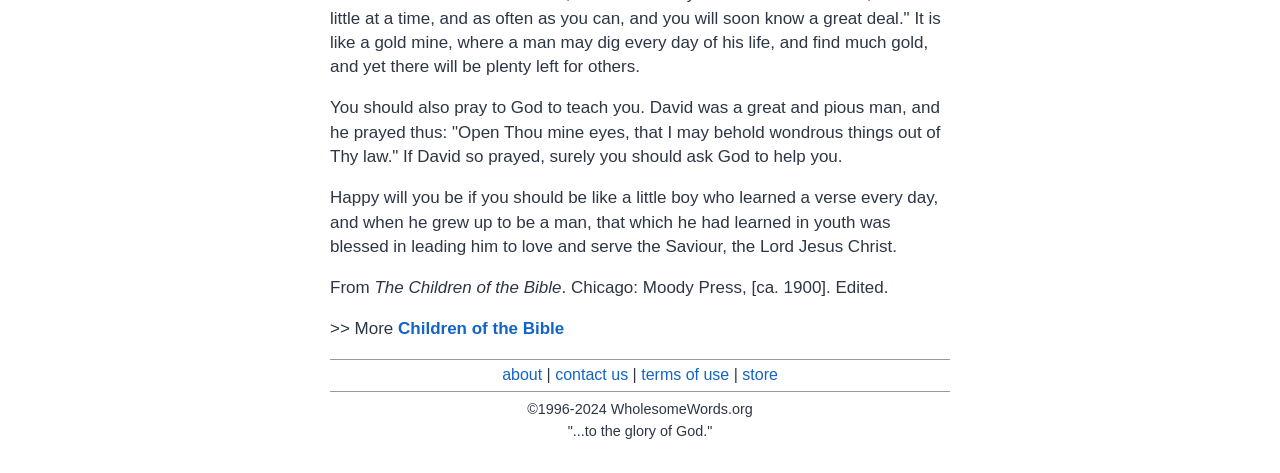Please give a succinct answer to the question in one word or phrase:
What is the orientation of the separator at [0.258, 0.758, 0.742, 0.76]?

horizontal